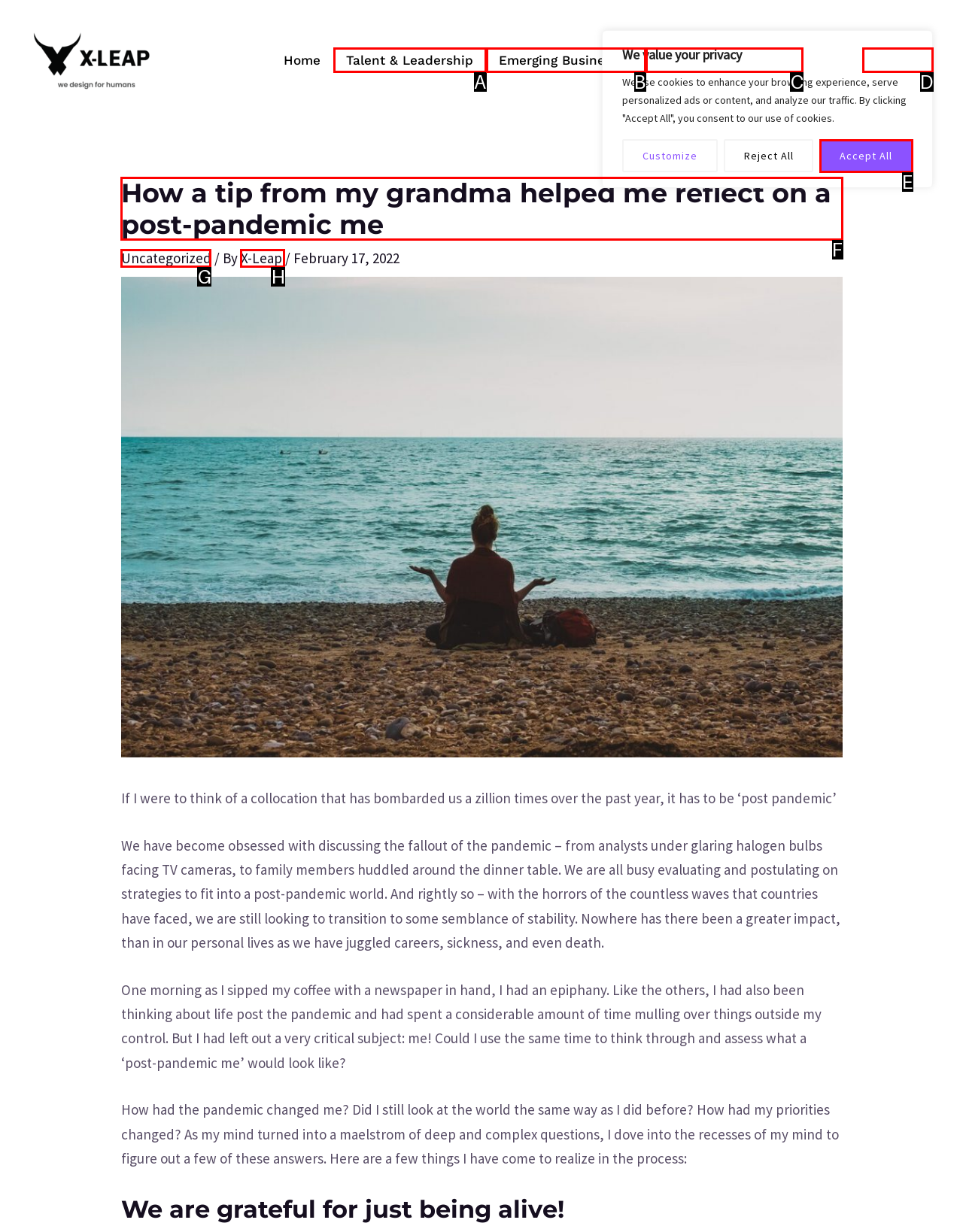Point out the HTML element I should click to achieve the following task: Read the story about post-pandemic reflection Provide the letter of the selected option from the choices.

F